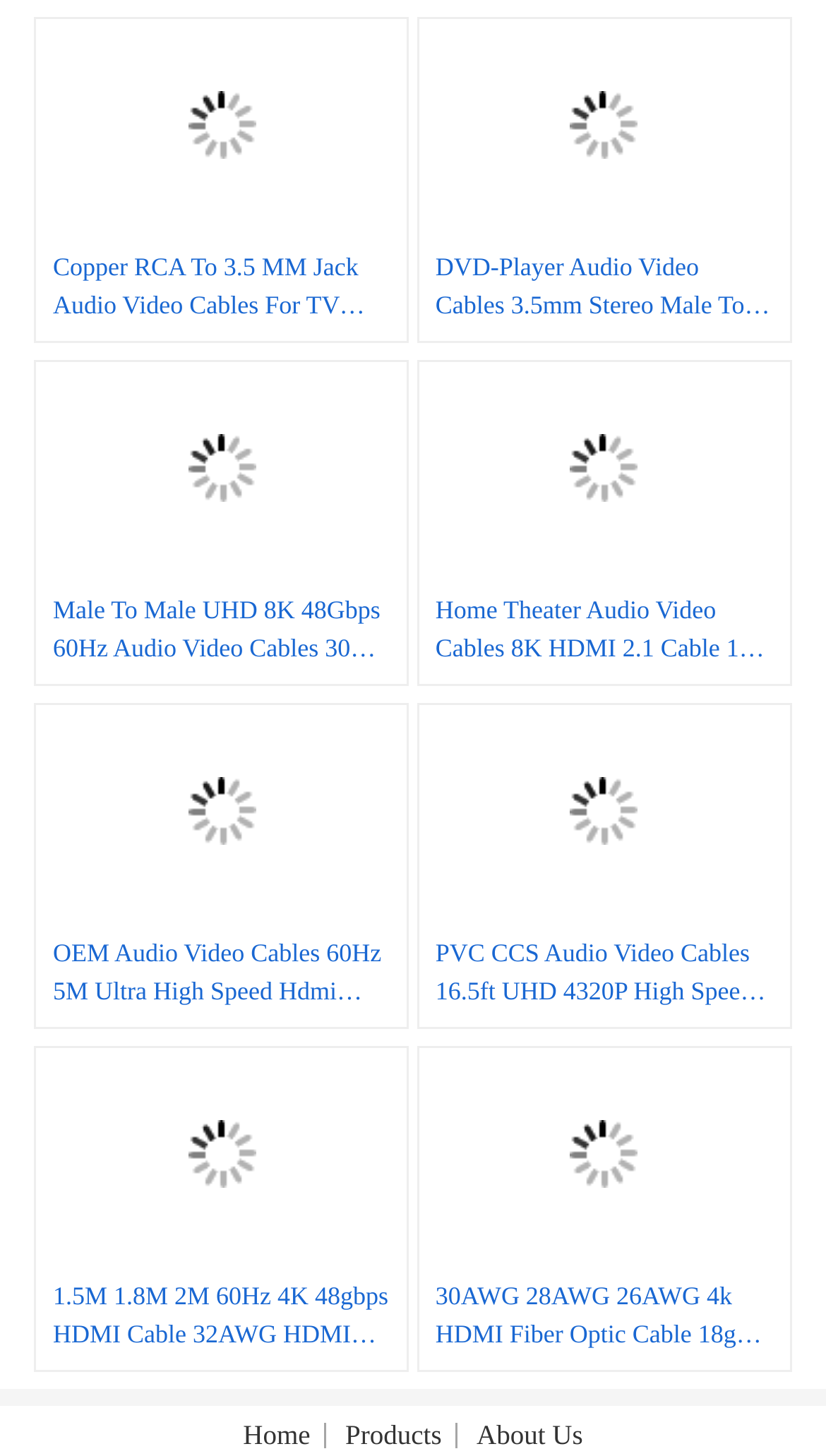Determine the bounding box for the described HTML element: "Products". Ensure the coordinates are four float numbers between 0 and 1 in the format [left, top, right, bottom].

[0.418, 0.977, 0.553, 0.995]